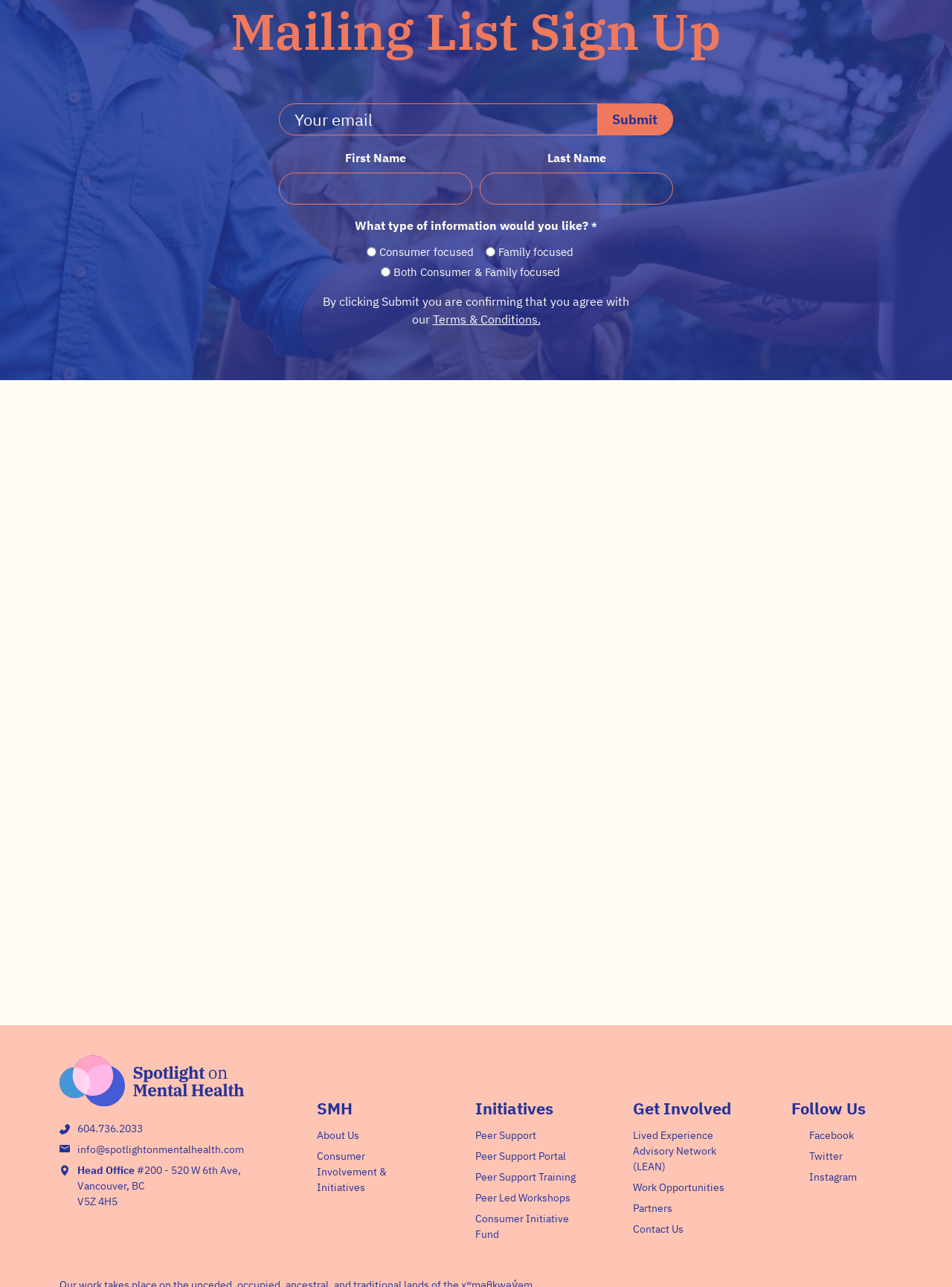Please determine the bounding box coordinates of the section I need to click to accomplish this instruction: "View Terms & Conditions".

[0.454, 0.242, 0.568, 0.254]